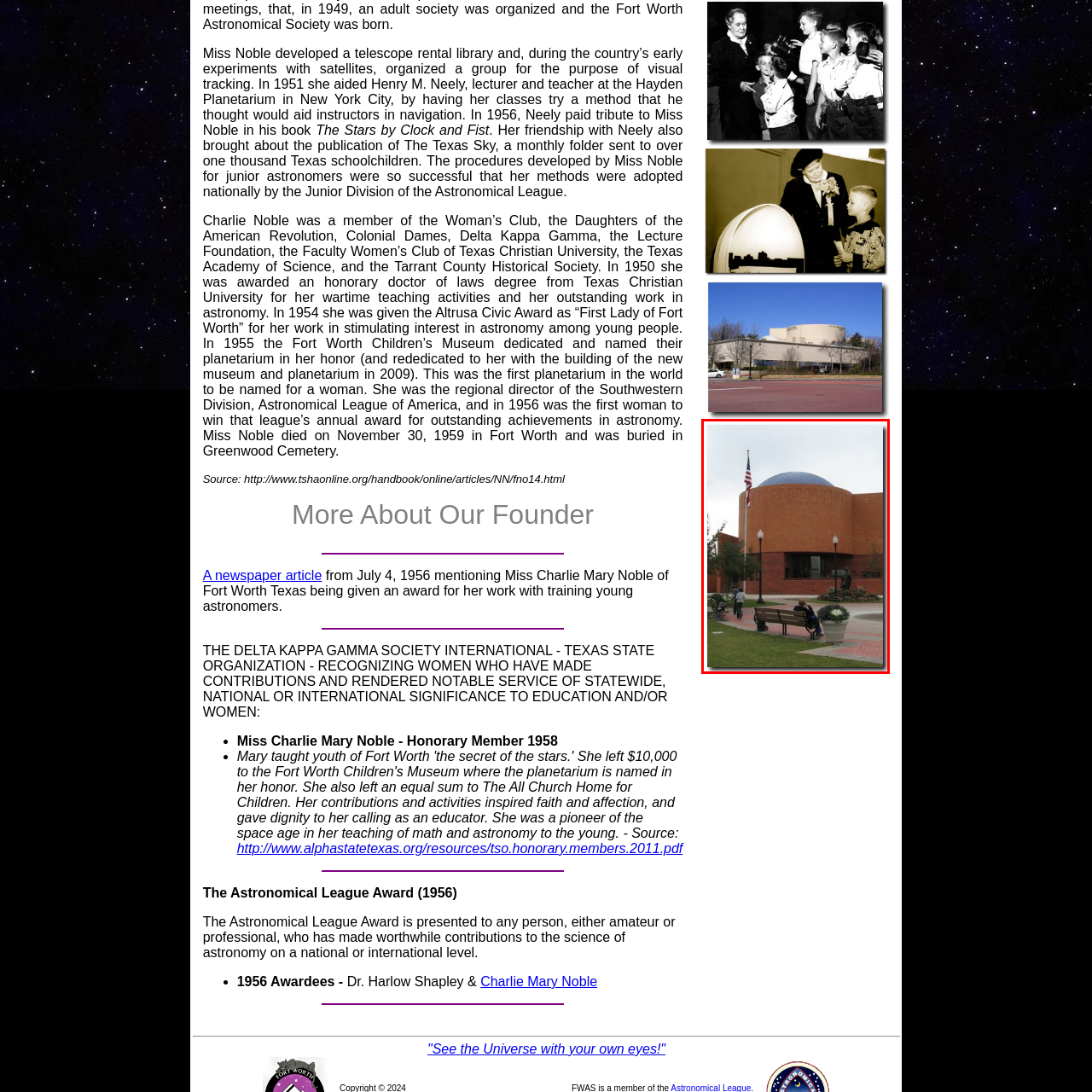Look closely at the image highlighted in red, What flag is flying on the flagpole? 
Respond with a single word or phrase.

American flag